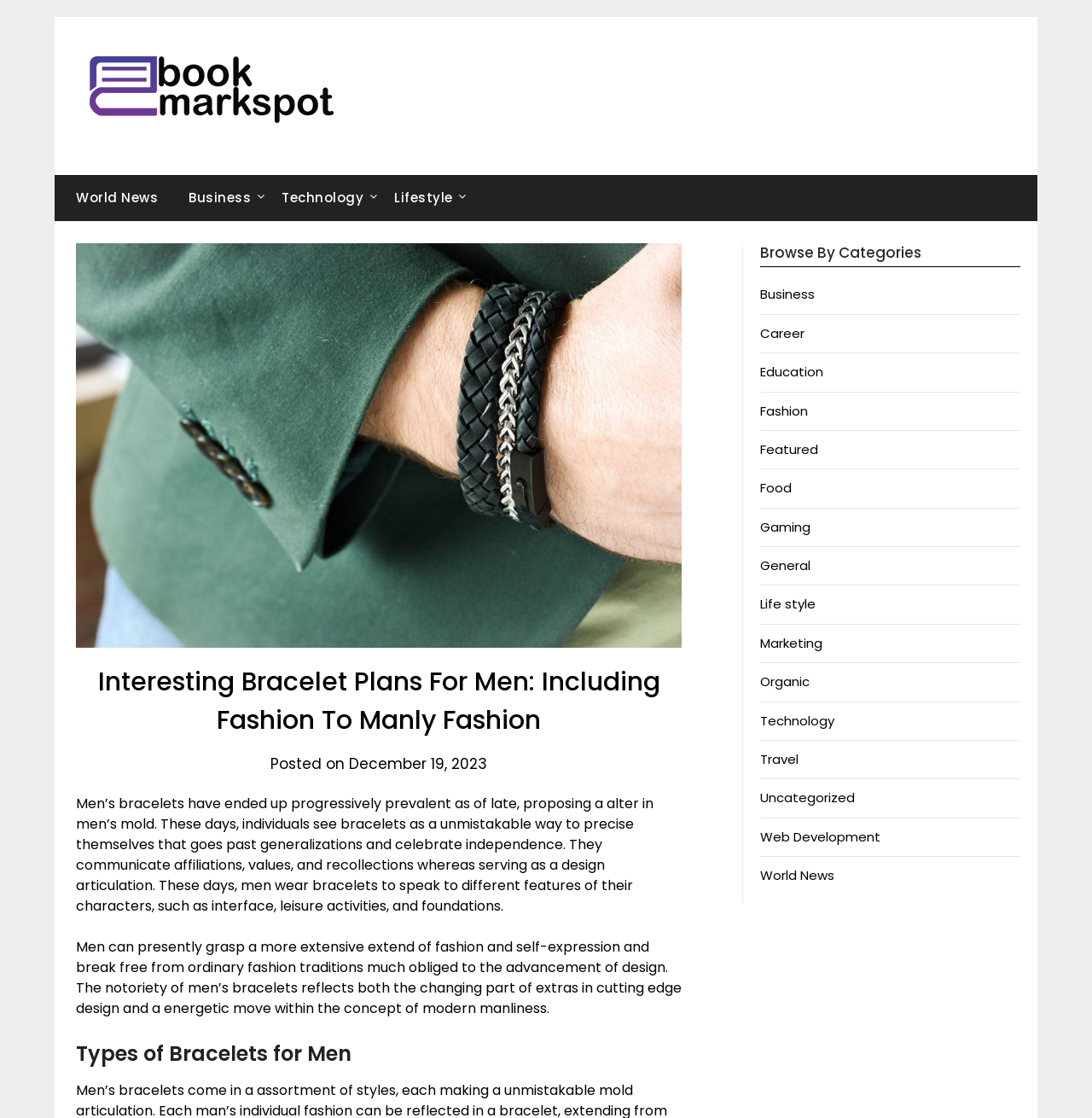Please specify the bounding box coordinates of the clickable section necessary to execute the following command: "Click on eBook Mark Spot".

[0.073, 0.046, 0.314, 0.116]